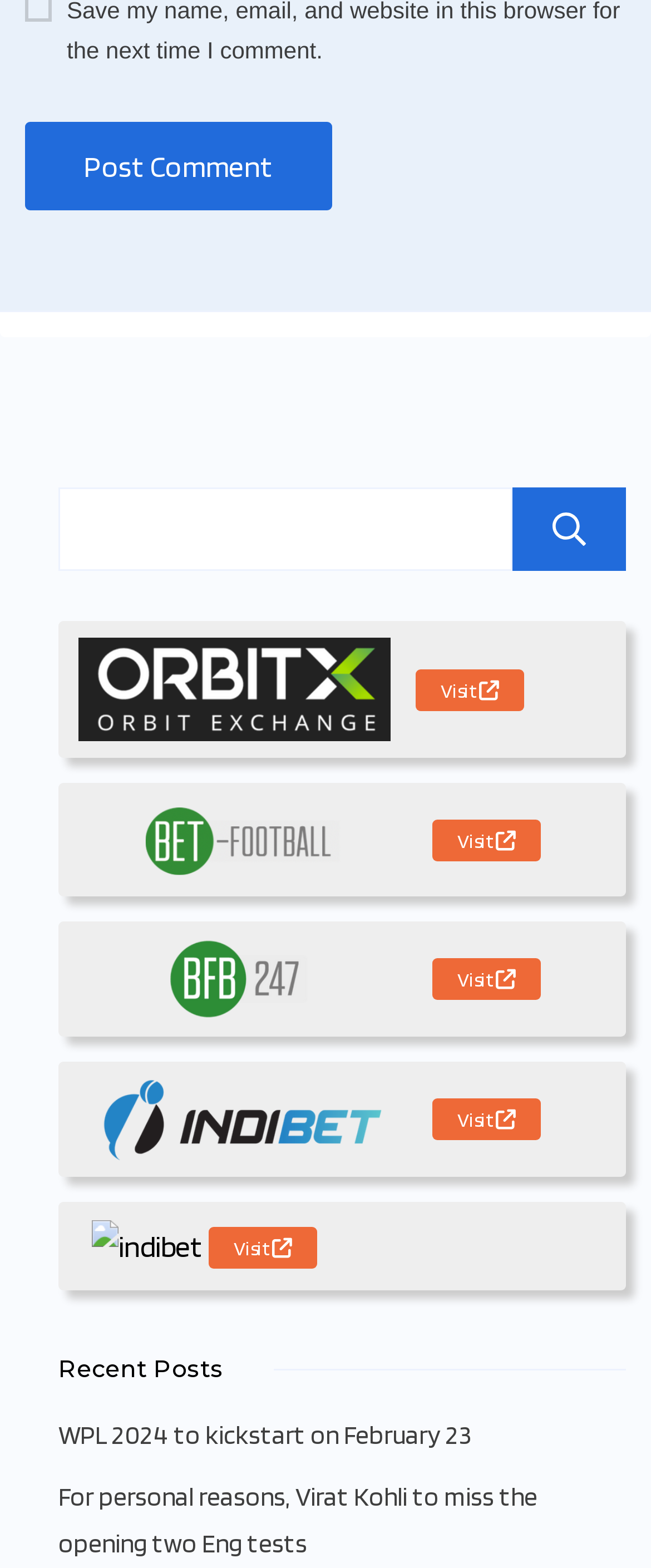Identify the bounding box coordinates of the area you need to click to perform the following instruction: "Search for something".

[0.09, 0.311, 0.962, 0.364]